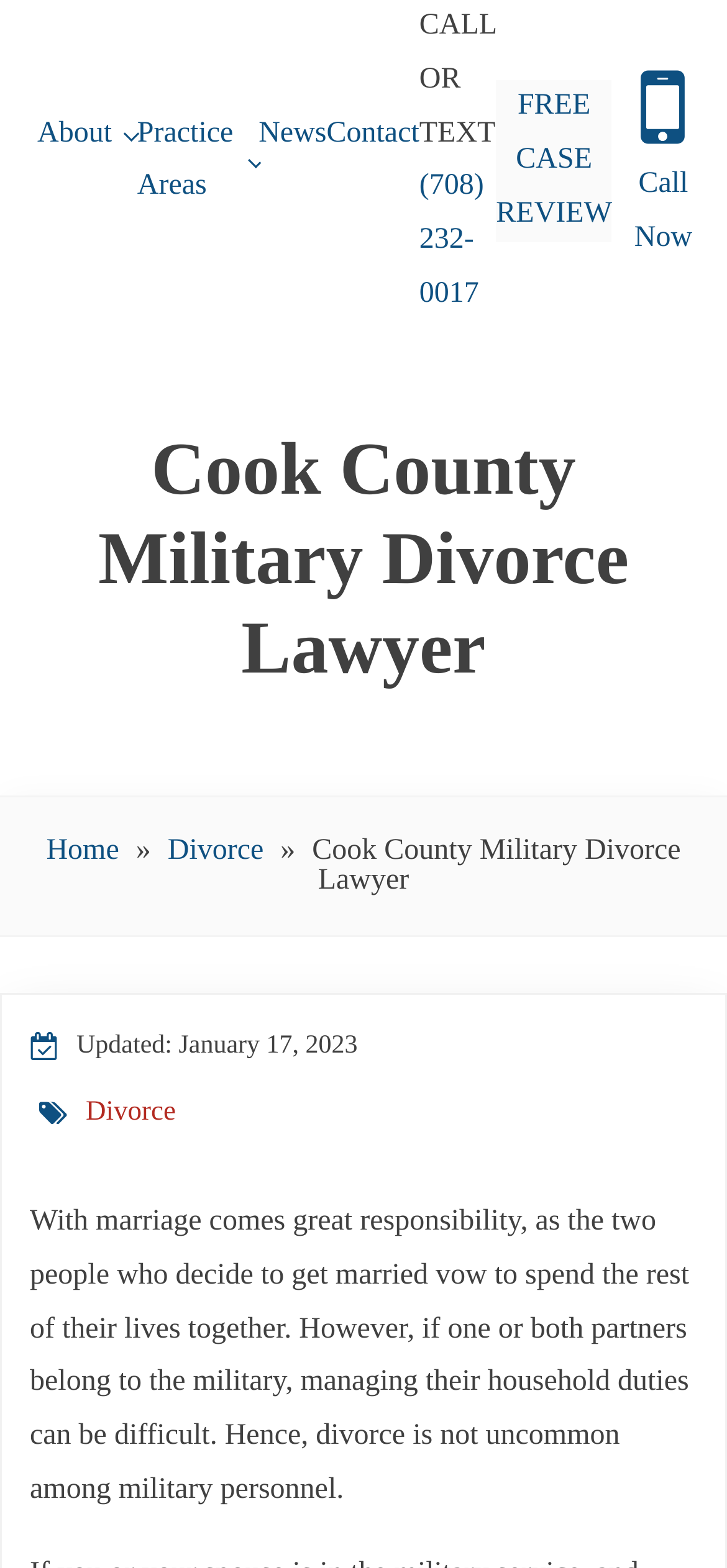Identify the headline of the webpage and generate its text content.

Cook County Military Divorce Lawyer